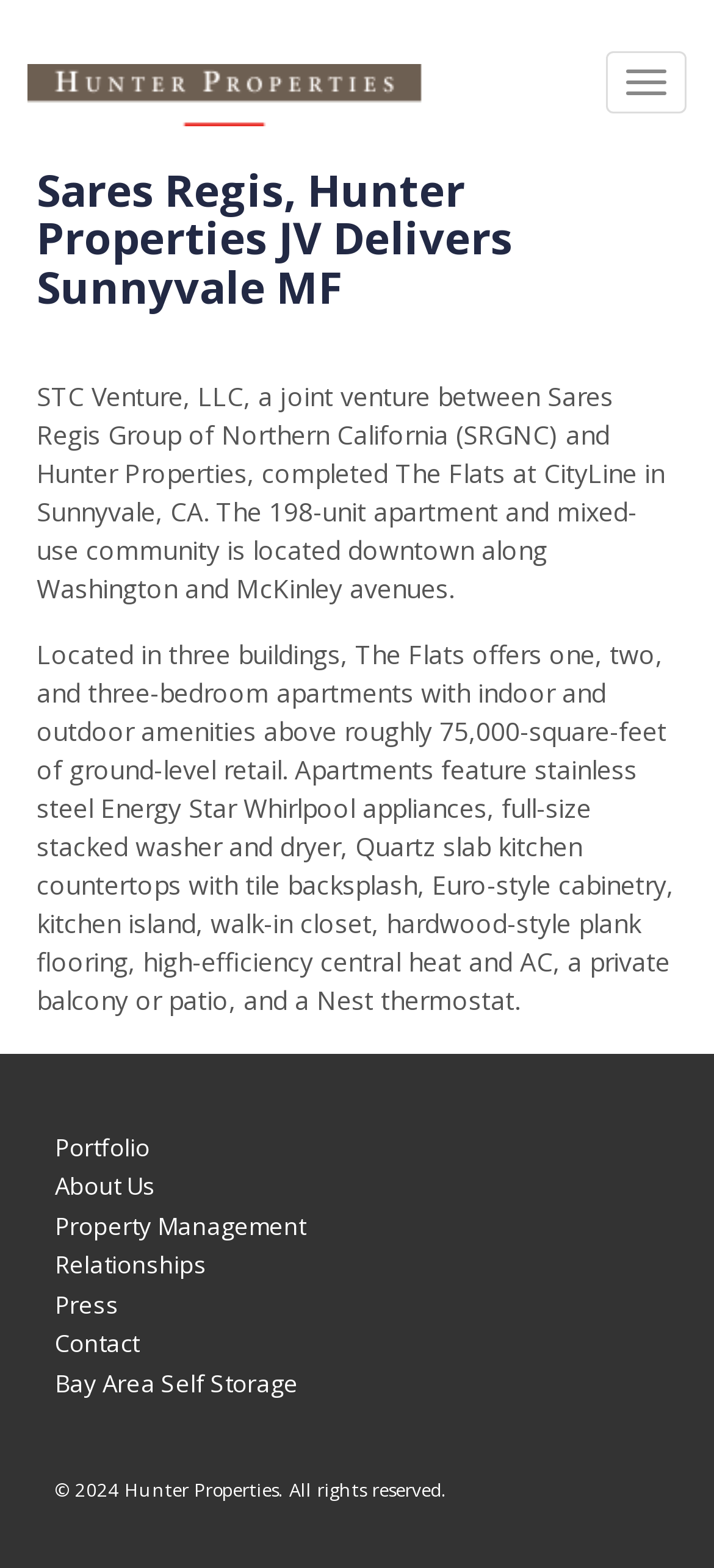Provide a comprehensive description of the webpage.

The webpage is about a joint venture between Sares Regis Group of Northern California and Hunter Properties, which has completed a mixed-use development project called The Flats at CityLine in Sunnyvale, California. 

At the top right corner, there is a button labeled "Toggle navigation". On the top left, there is a link to the website's homepage, accompanied by a logo image. 

The main content of the webpage is divided into two sections. The top section has a header with the title "Sares Regis, Hunter Properties JV Delivers Sunnyvale MF". Below the header, there is a paragraph describing the project, which includes the number of units, location, and amenities. 

The second section has three paragraphs of text, detailing the features of the apartments, including appliances, flooring, and amenities. The last paragraph has a link to read the full article. 

On the right side of the main content, there are seven links to different sections of the website, including Portfolio, About Us, Property Management, Relationships, Press, Contact, and Bay Area Self Storage. 

At the very bottom of the page, there is a copyright notice stating "© 2024 Hunter Properties. All rights reserved."